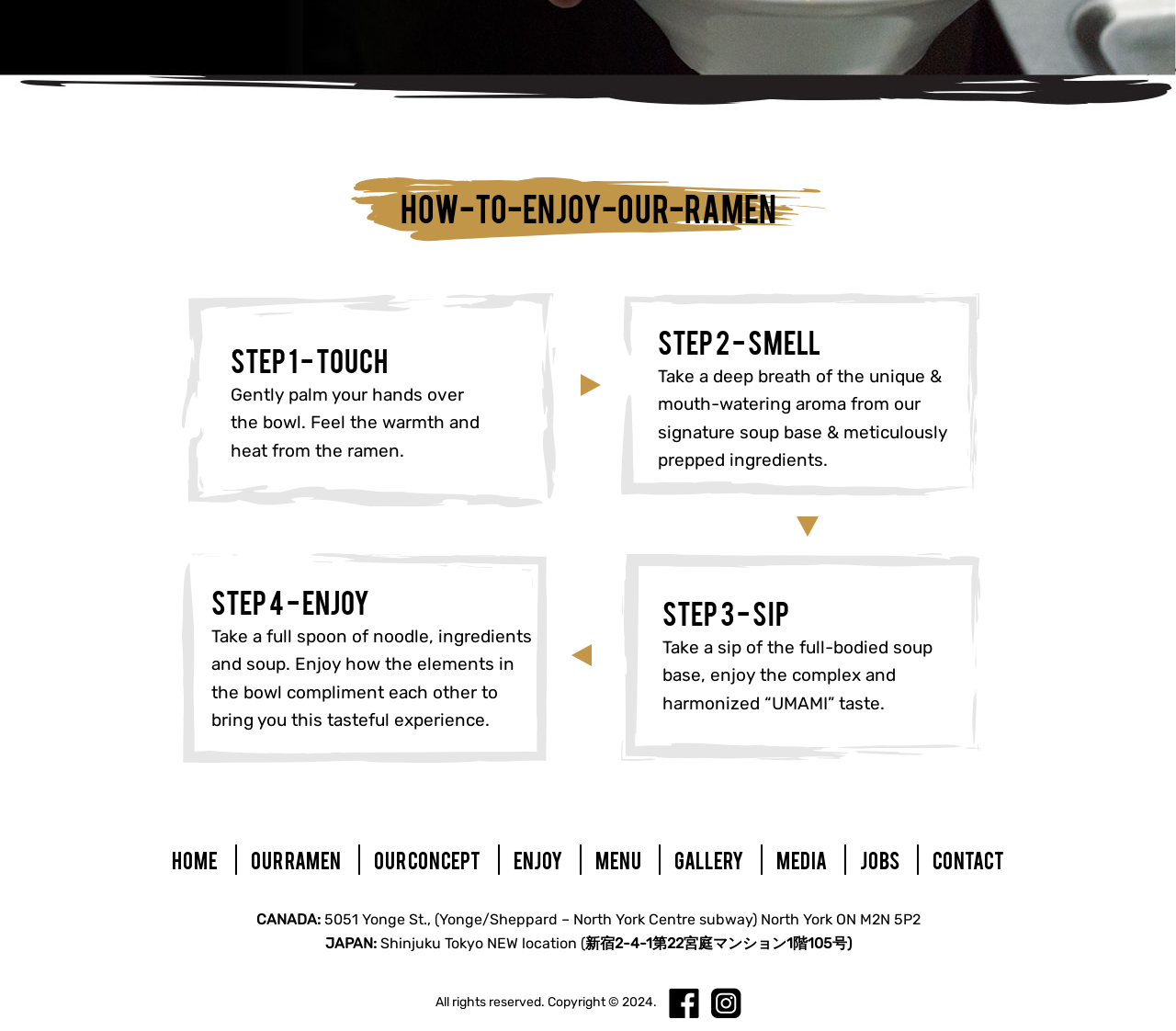Please find the bounding box coordinates (top-left x, top-left y, bottom-right x, bottom-right y) in the screenshot for the UI element described as follows: Contact

[0.781, 0.819, 0.866, 0.849]